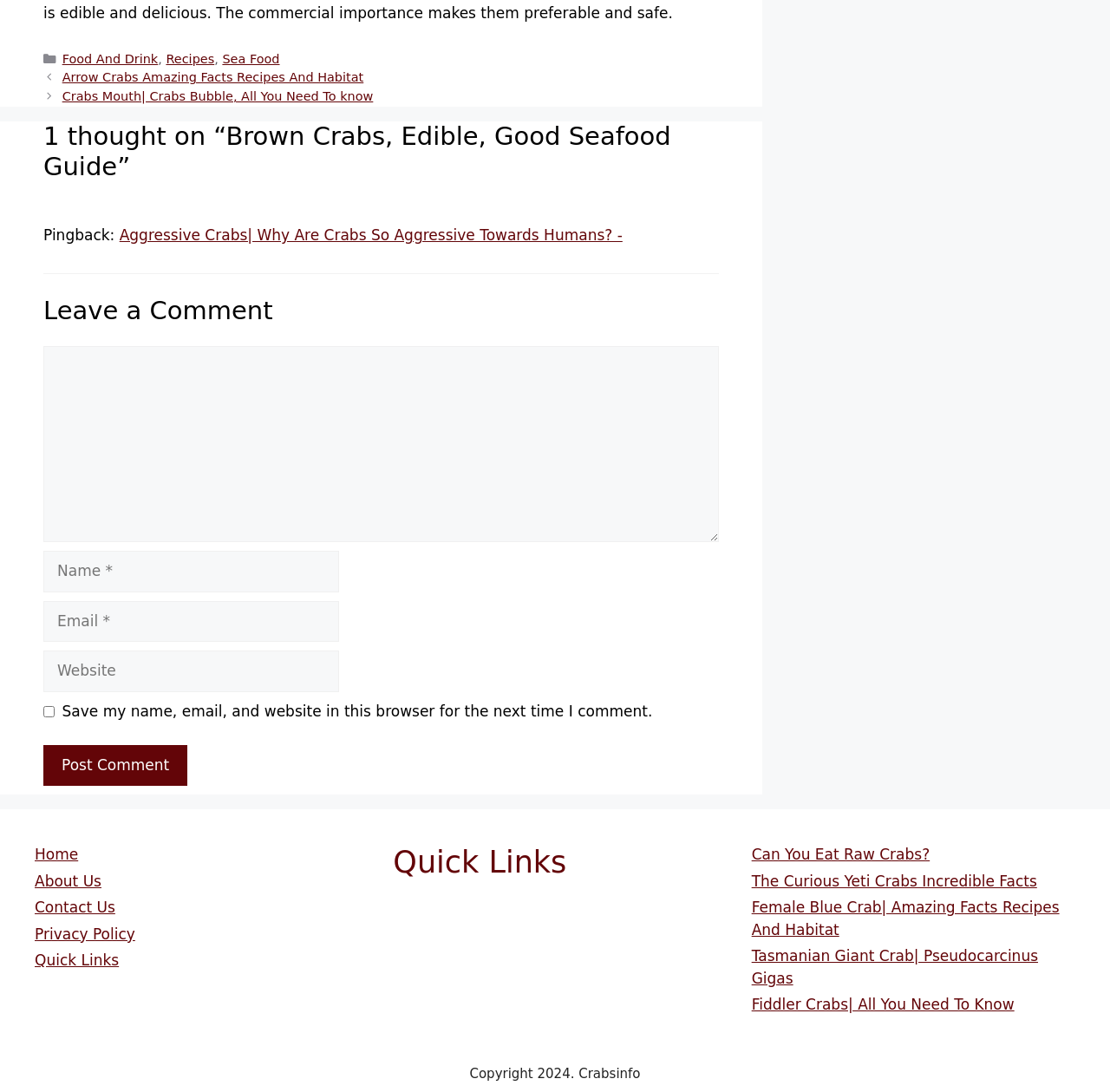Indicate the bounding box coordinates of the element that must be clicked to execute the instruction: "Visit the 'Home' page". The coordinates should be given as four float numbers between 0 and 1, i.e., [left, top, right, bottom].

[0.031, 0.775, 0.07, 0.79]